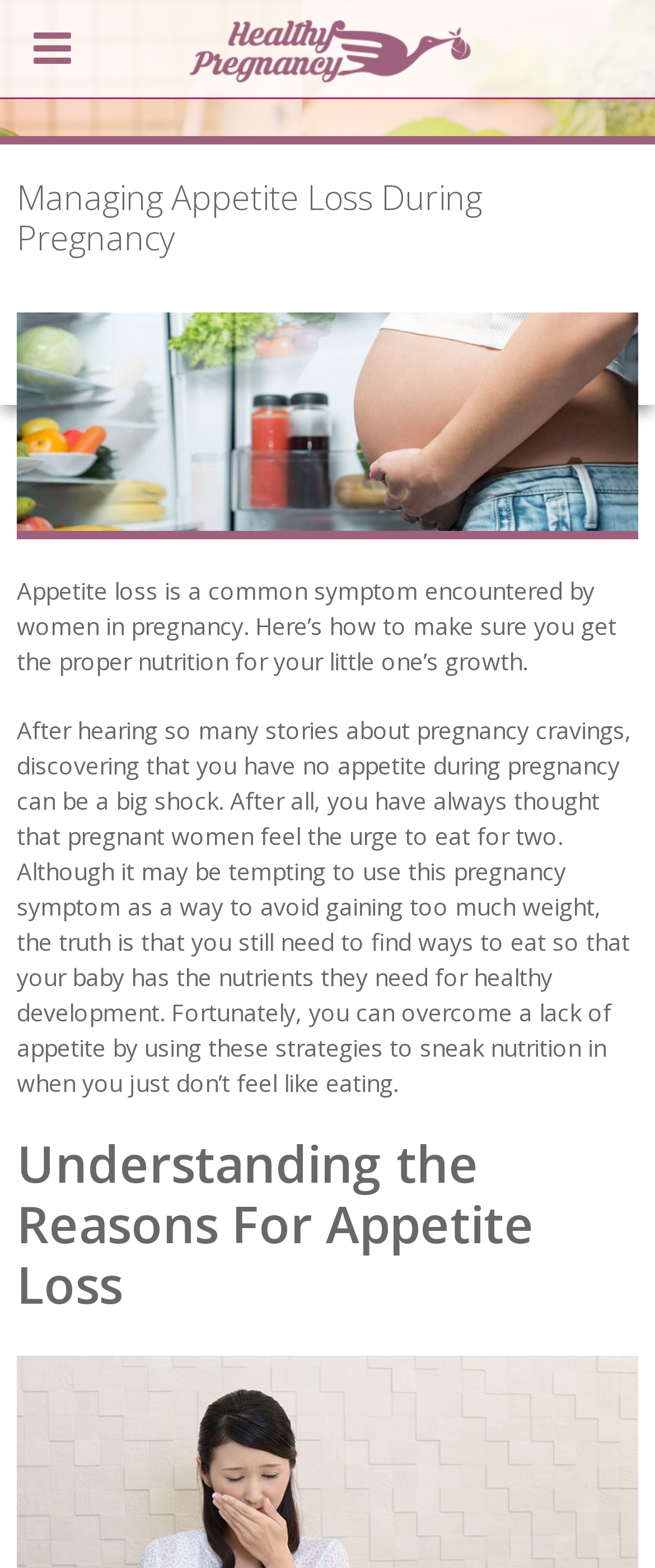What is the relationship between appetite loss and weight gain during pregnancy?
Give a thorough and detailed response to the question.

The static text mentions that 'it may be tempting to use this pregnancy symptom as a way to avoid gaining too much weight.' This implies that some women might see appetite loss as an opportunity to avoid weight gain during pregnancy.